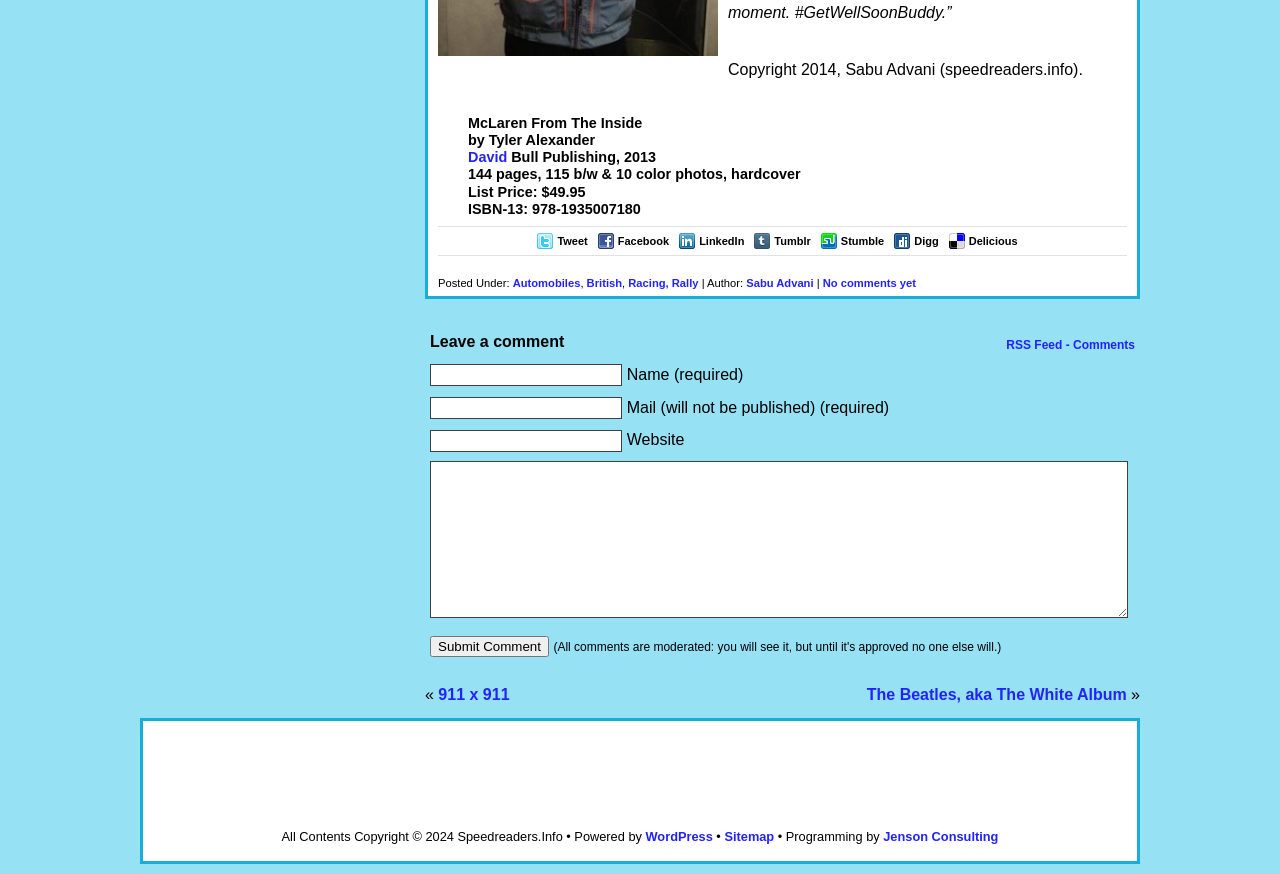Using the provided element description "No comments yet", determine the bounding box coordinates of the UI element.

[0.643, 0.317, 0.716, 0.331]